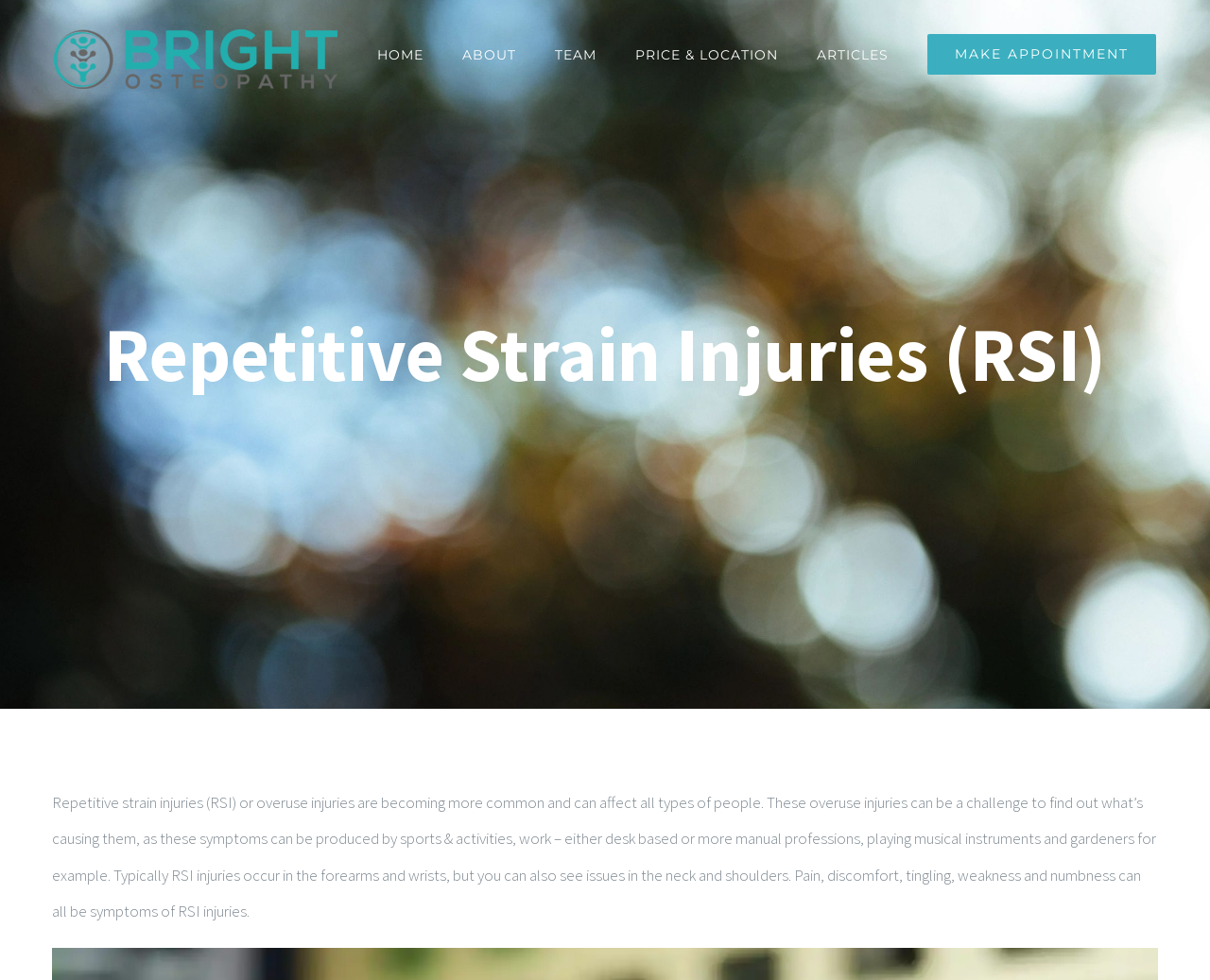What types of people can be affected by RSI?
Make sure to answer the question with a detailed and comprehensive explanation.

According to the webpage, RSI can affect all types of people, including those who engage in sports, work, play musical instruments, or garden, as mentioned in the paragraph that explains the causes of RSI.